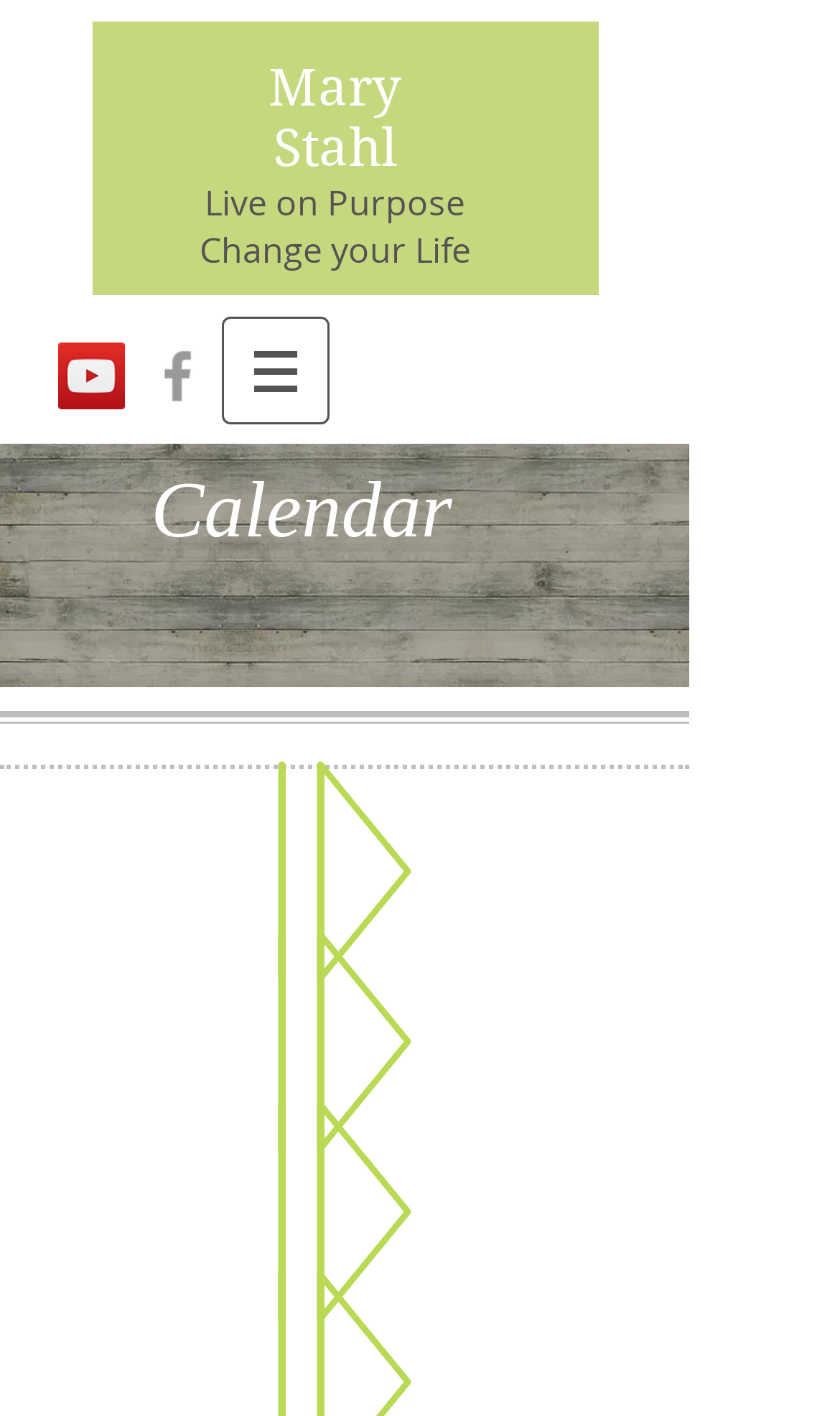Generate a thorough explanation of the webpage's elements.

The webpage appears to be a personal calendar page for Mary Stahl. At the top, there is a heading with Mary's name, accompanied by a link to her profile. Below this, there are two static text elements, "Live on Purpose" and "Change your Life", which seem to be motivational quotes or taglines.

To the left of these quotes, there is a social bar with two social media icons, YouTube and Facebook, represented by images. These icons are positioned vertically, with the YouTube icon above the Facebook icon.

On the right side of the page, there is a navigation menu labeled "Site", which contains a button with a dropdown menu. The button is accompanied by an image. Below this menu, there is a large heading that reads "Calendar", which takes up most of the page's width.

Under the "Calendar" heading, there are three links arranged vertically, which likely represent different calendar events or dates. These links are positioned near the center of the page, with some space between them. Overall, the page has a simple and clean layout, with a focus on Mary Stahl's calendar and social media presence.